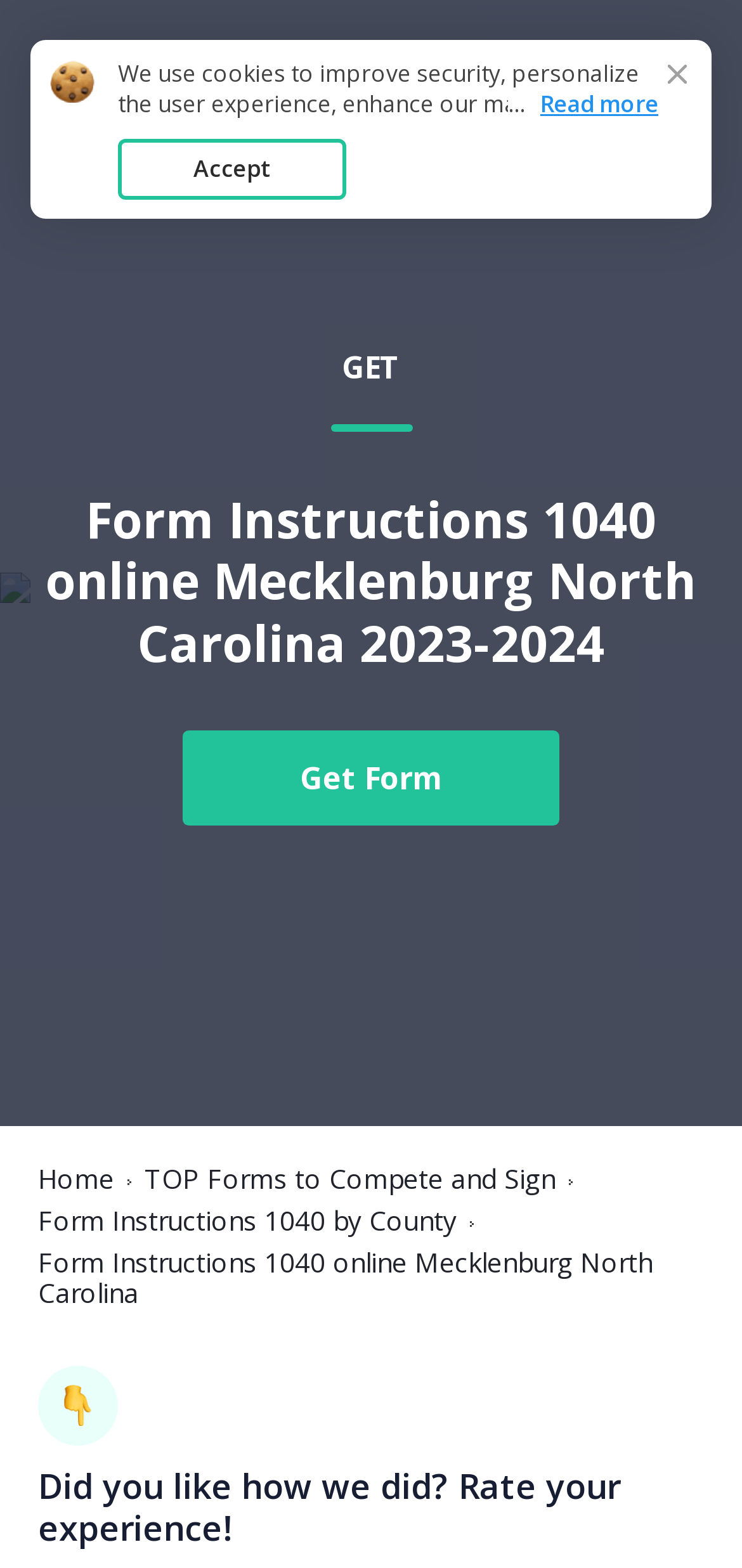Determine the bounding box of the UI element mentioned here: "Form Instructions 1040 by County". The coordinates must be in the format [left, top, right, bottom] with values ranging from 0 to 1.

[0.051, 0.769, 0.615, 0.788]